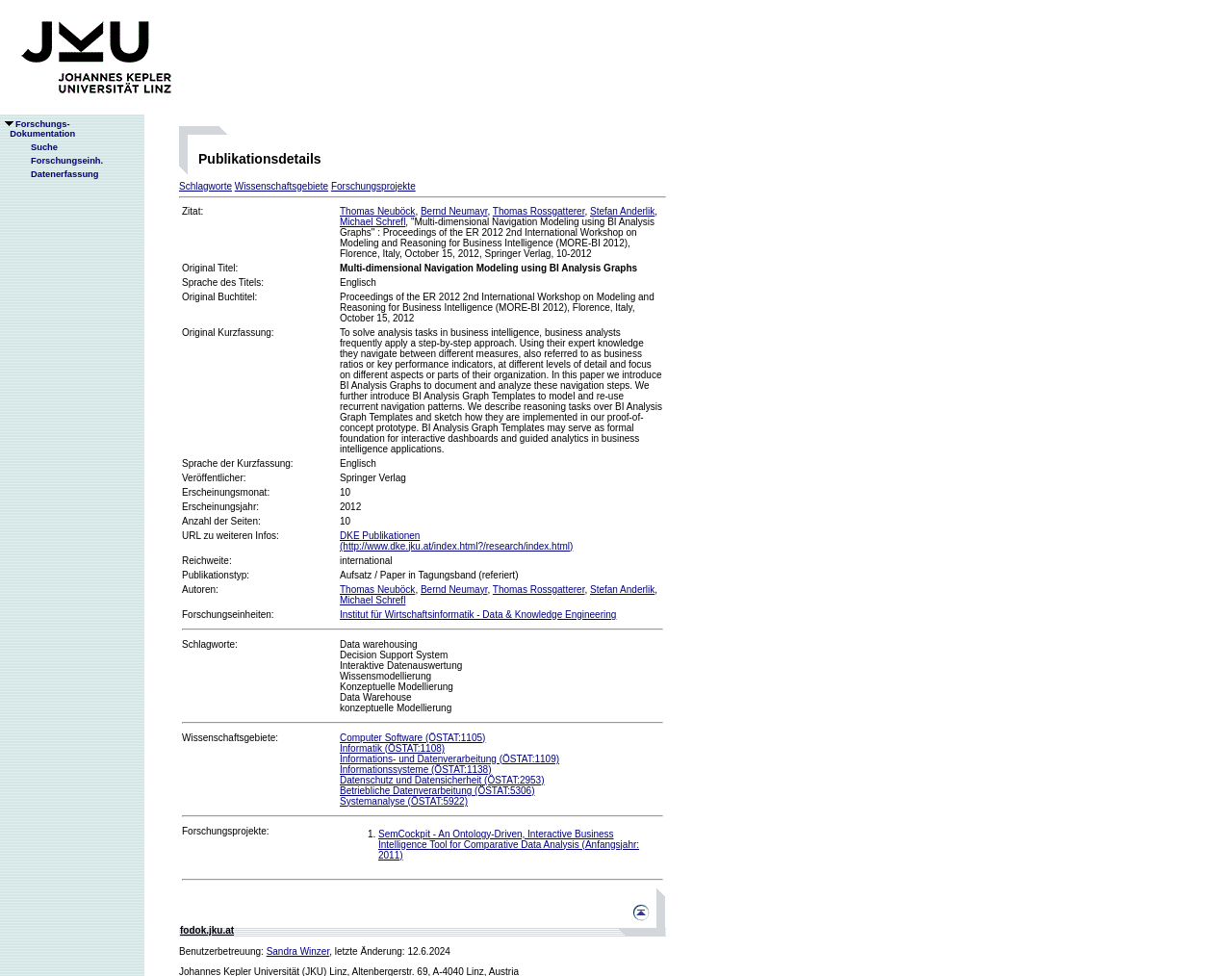Extract the bounding box coordinates for the HTML element that matches this description: "Betriebliche Datenverarbeitung (ÖSTAT:5306)". The coordinates should be four float numbers between 0 and 1, i.e., [left, top, right, bottom].

[0.276, 0.804, 0.434, 0.815]